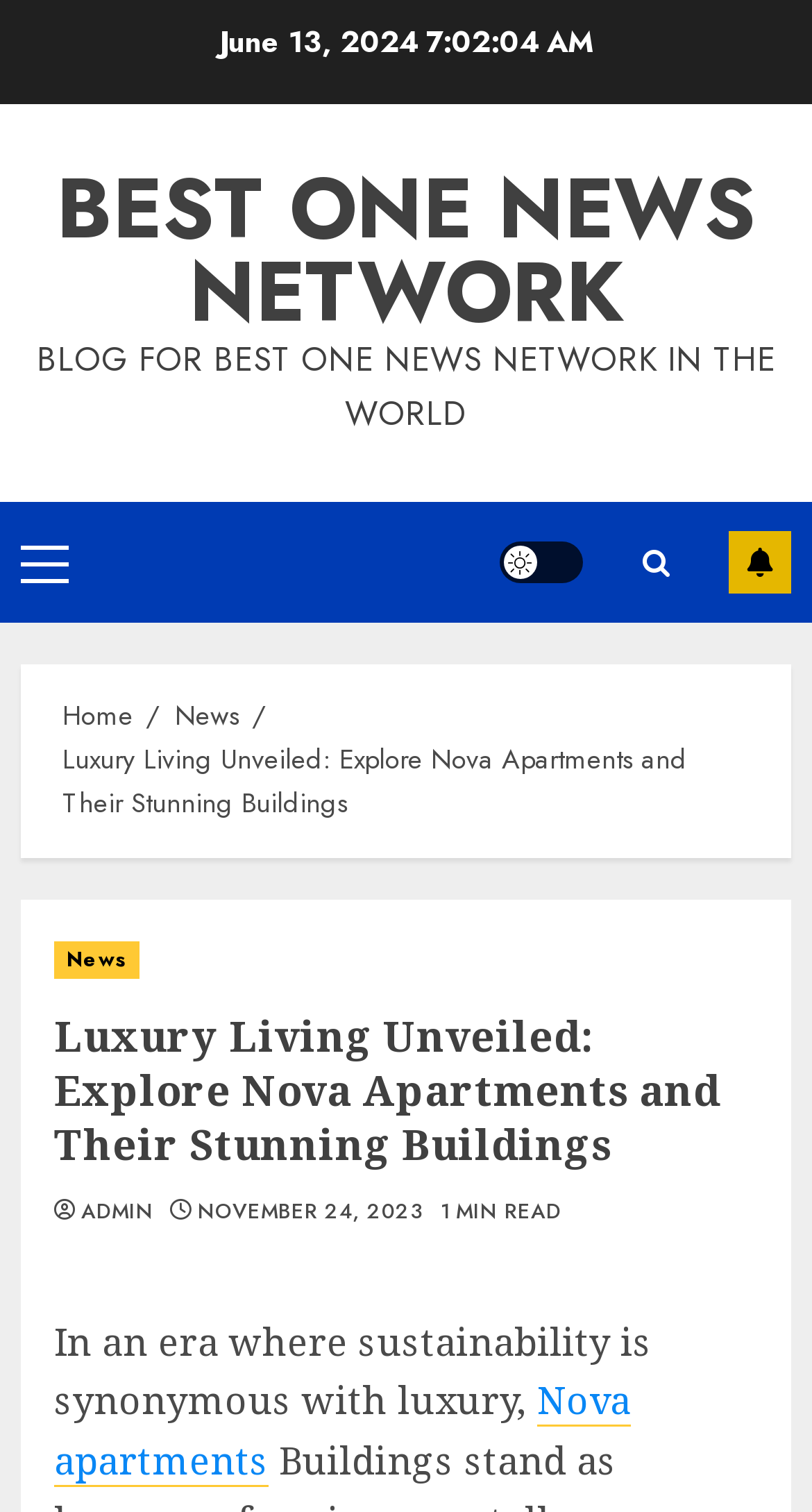Give the bounding box coordinates for this UI element: "Light/Dark Button". The coordinates should be four float numbers between 0 and 1, arranged as [left, top, right, bottom].

[0.615, 0.358, 0.718, 0.386]